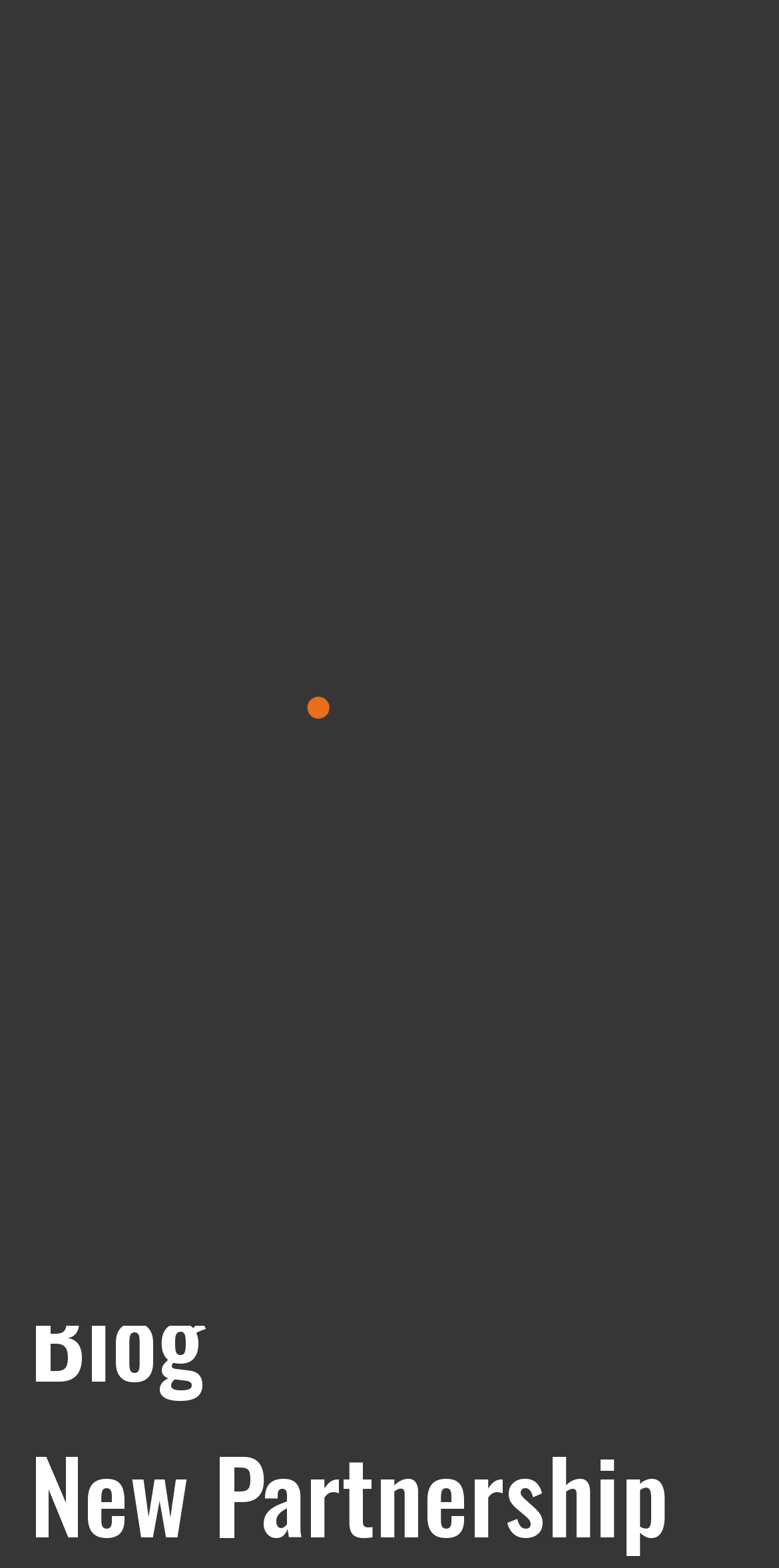Provide a single word or phrase to answer the given question: 
What is the name of the company?

OFI Testing Equipment, Inc.